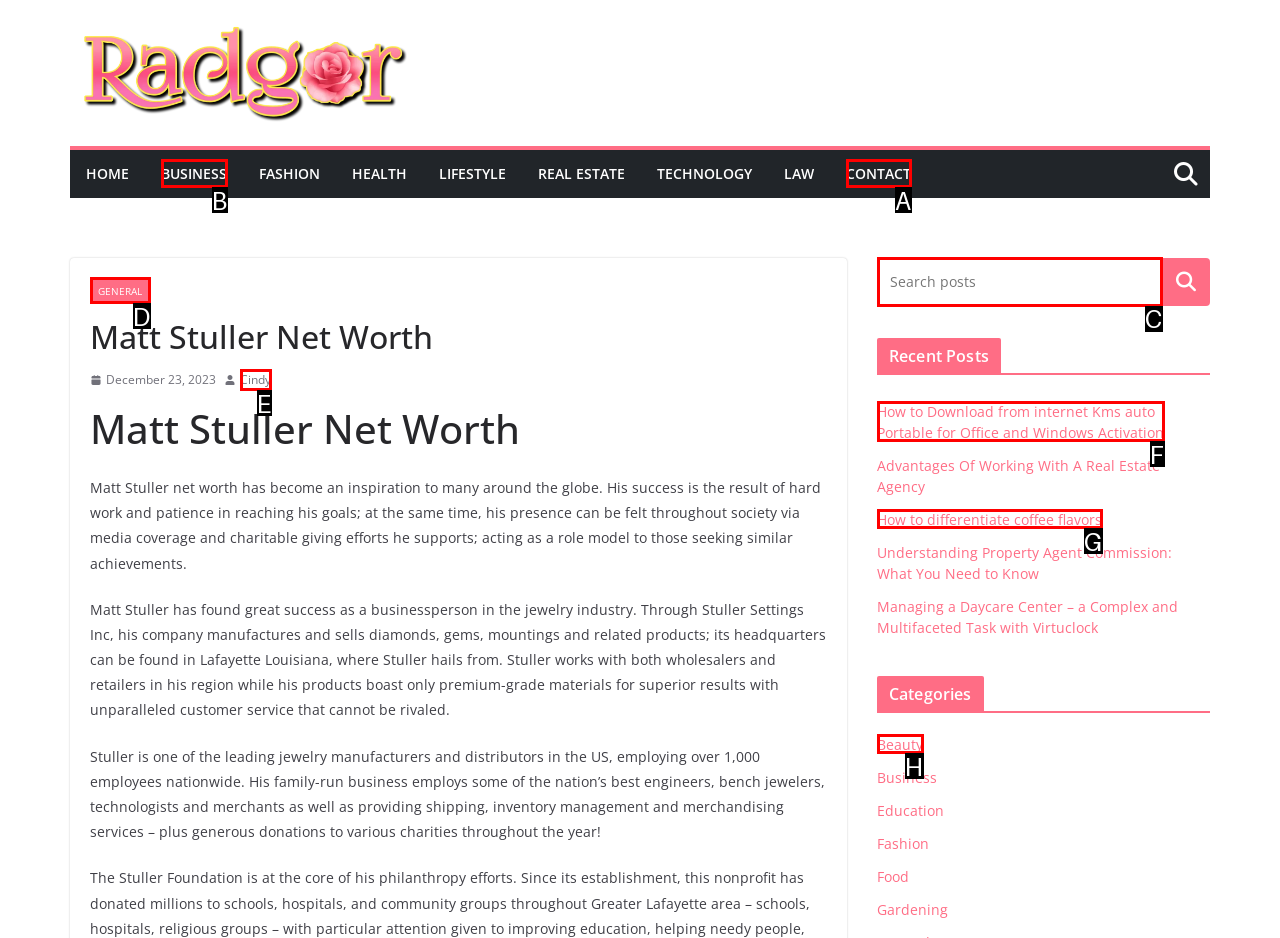Identify the correct lettered option to click in order to perform this task: Check the CONTACT page. Respond with the letter.

A